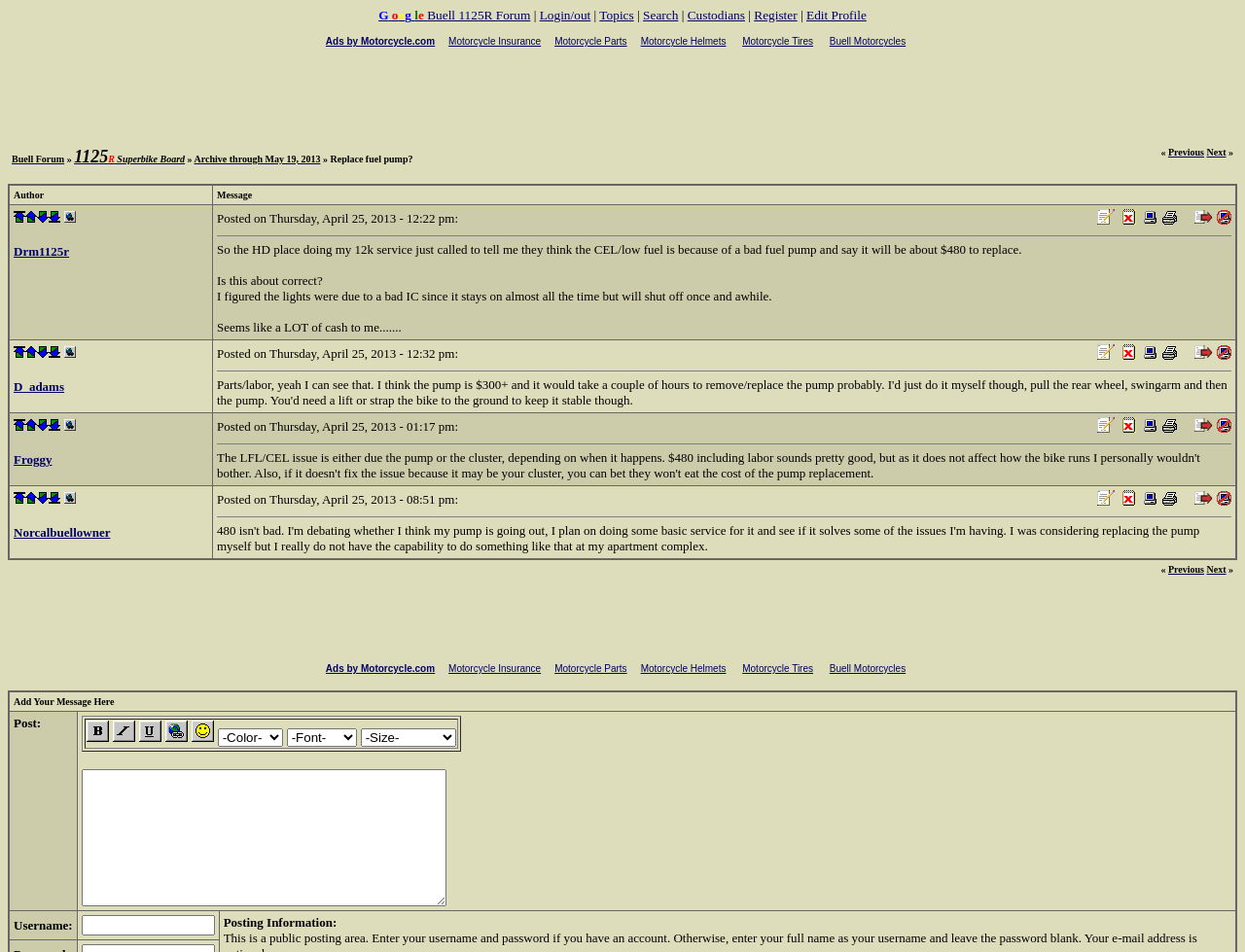Please locate the clickable area by providing the bounding box coordinates to follow this instruction: "Search for something".

[0.516, 0.008, 0.545, 0.023]